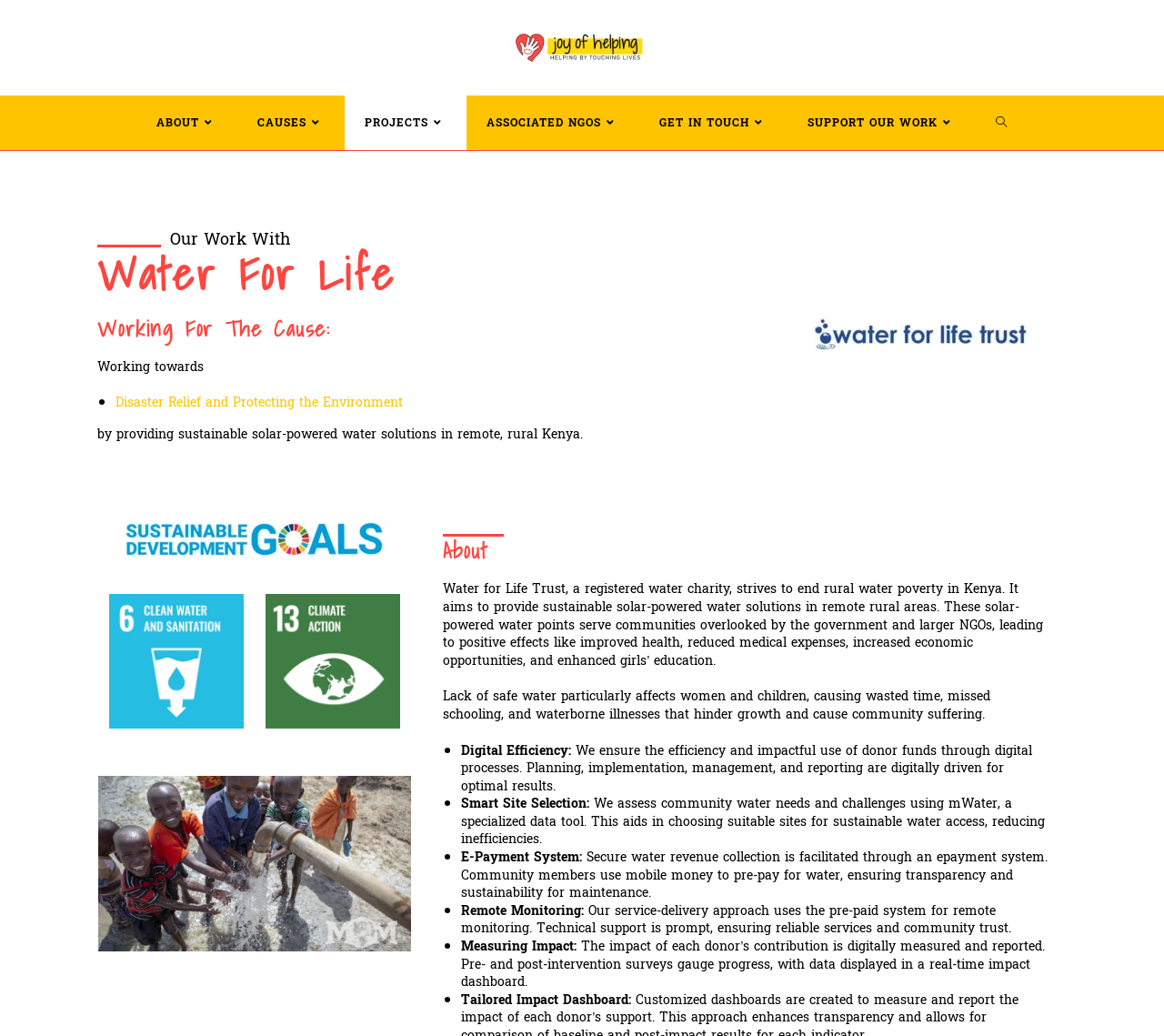Extract the bounding box coordinates of the UI element described by: "Uncategorized". The coordinates should include four float numbers ranging from 0 to 1, e.g., [left, top, right, bottom].

None